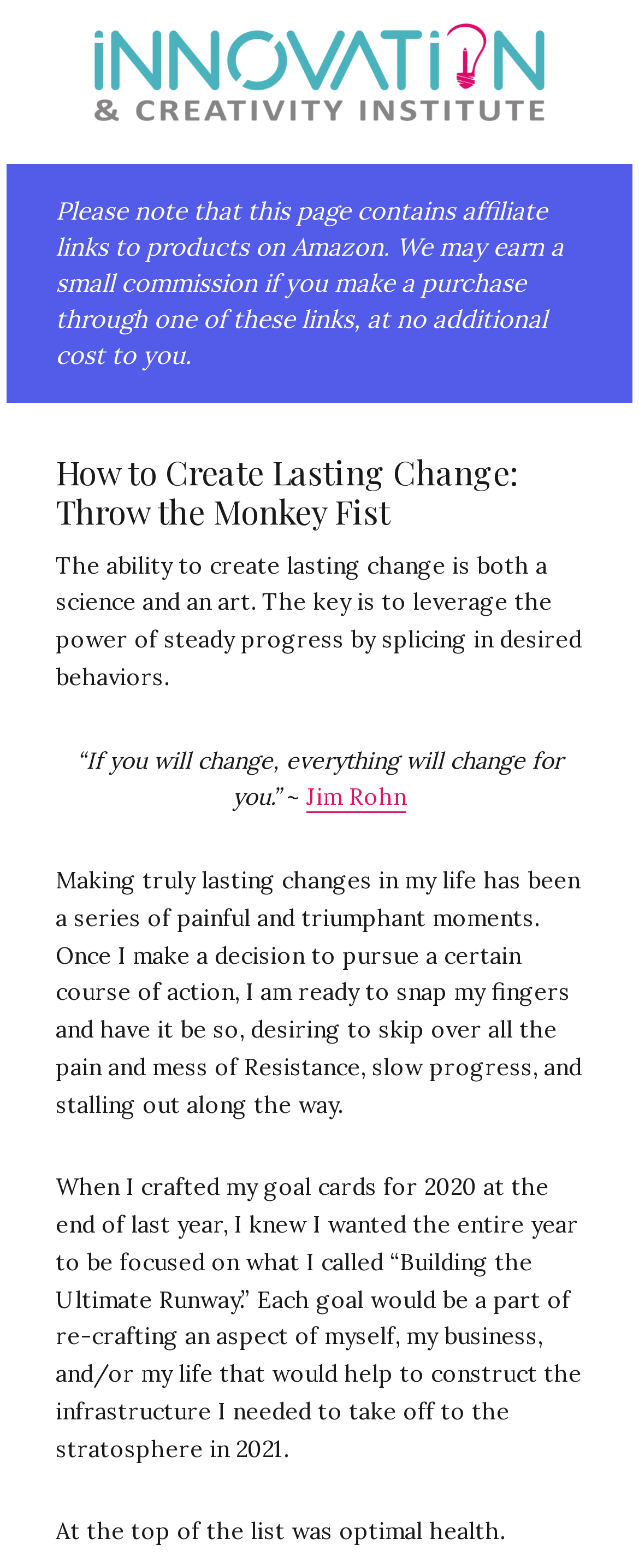Can you extract the primary headline text from the webpage?

How to Create Lasting Change: Throw the Monkey Fist